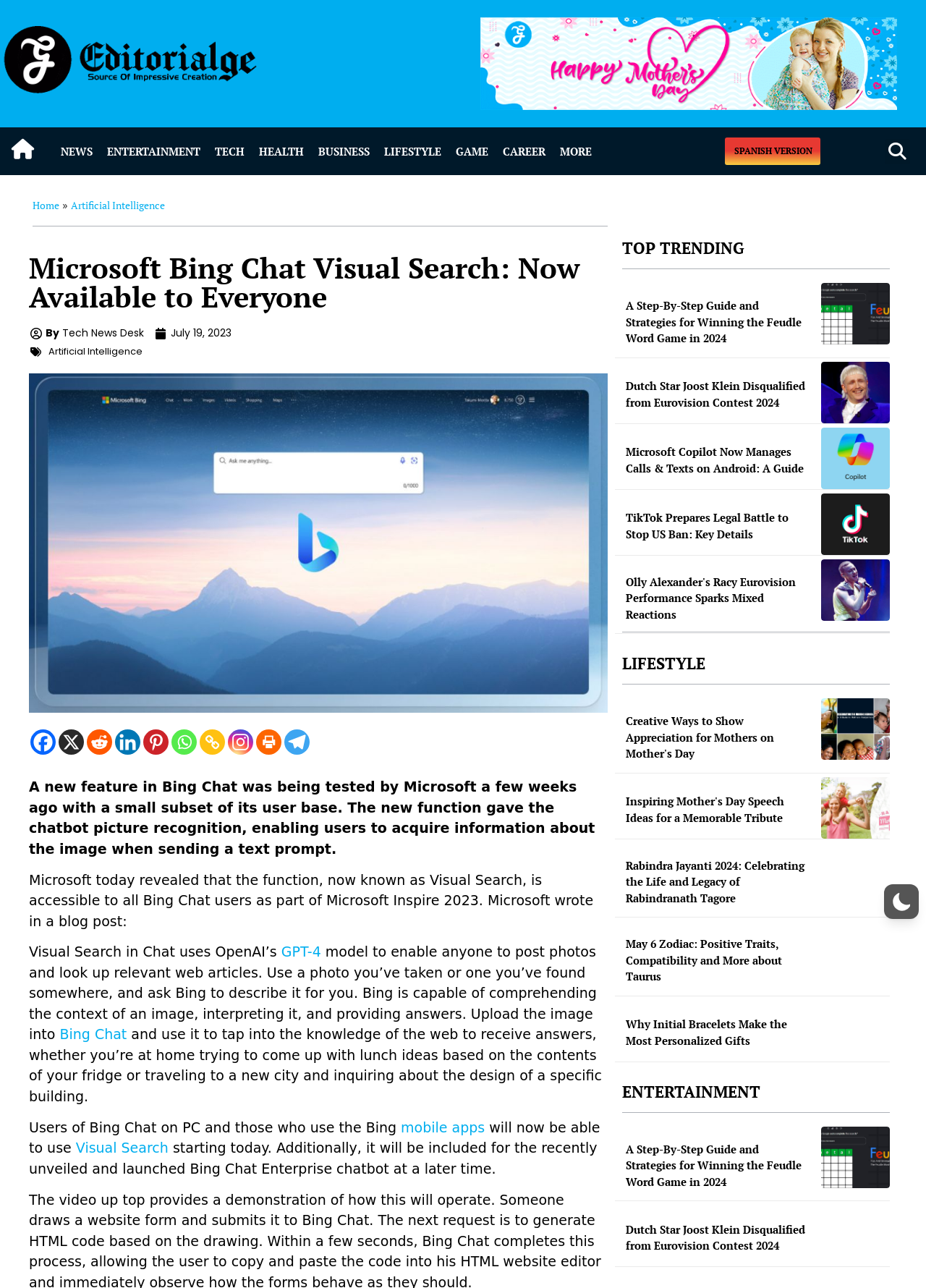Select the bounding box coordinates of the element I need to click to carry out the following instruction: "Click on NEWS".

[0.058, 0.105, 0.108, 0.13]